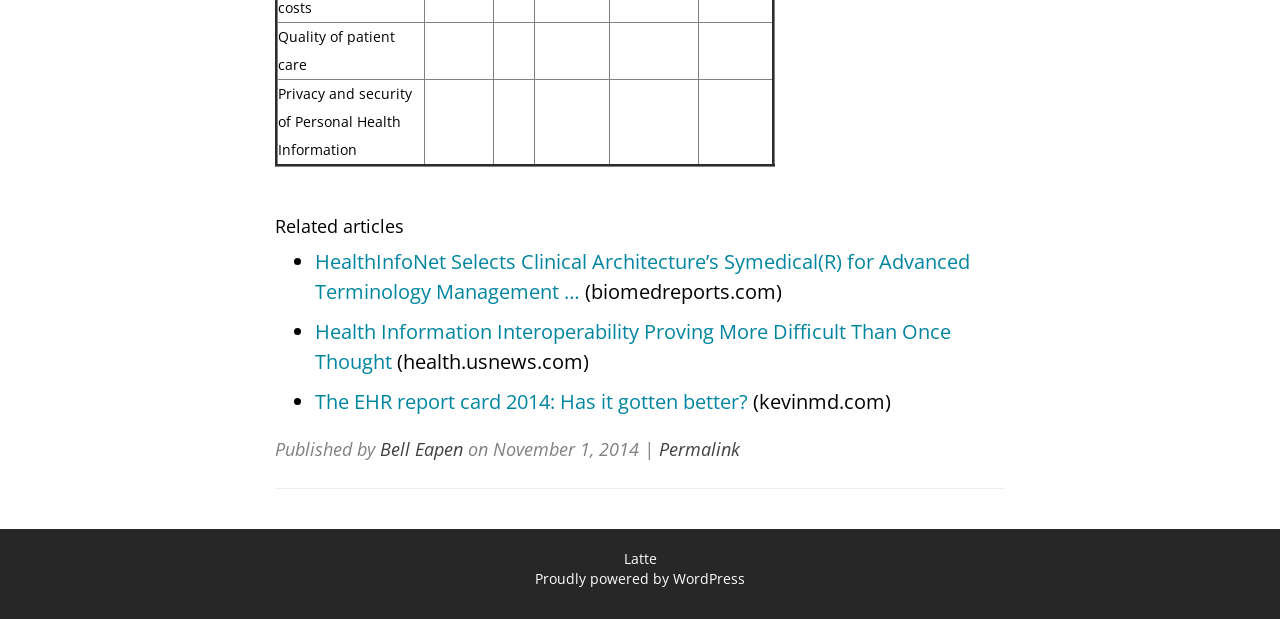Based on the image, provide a detailed response to the question:
Who published the article?

The author of the article can be determined by looking at the text 'Published by' followed by the link 'Bell Eapen', which indicates that Bell Eapen is the publisher of the article.